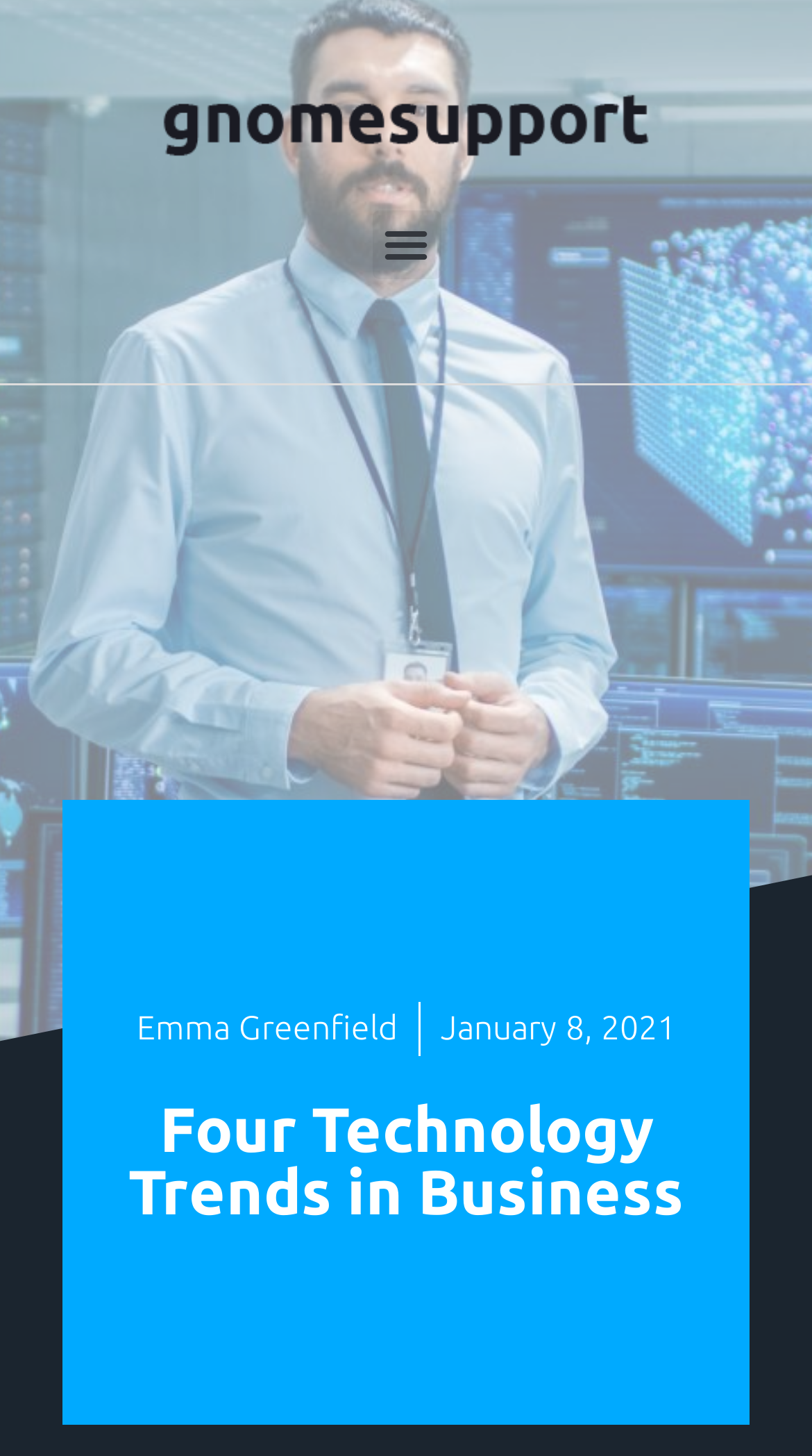Provide your answer to the question using just one word or phrase: What is the main topic of the article?

Technology Trends